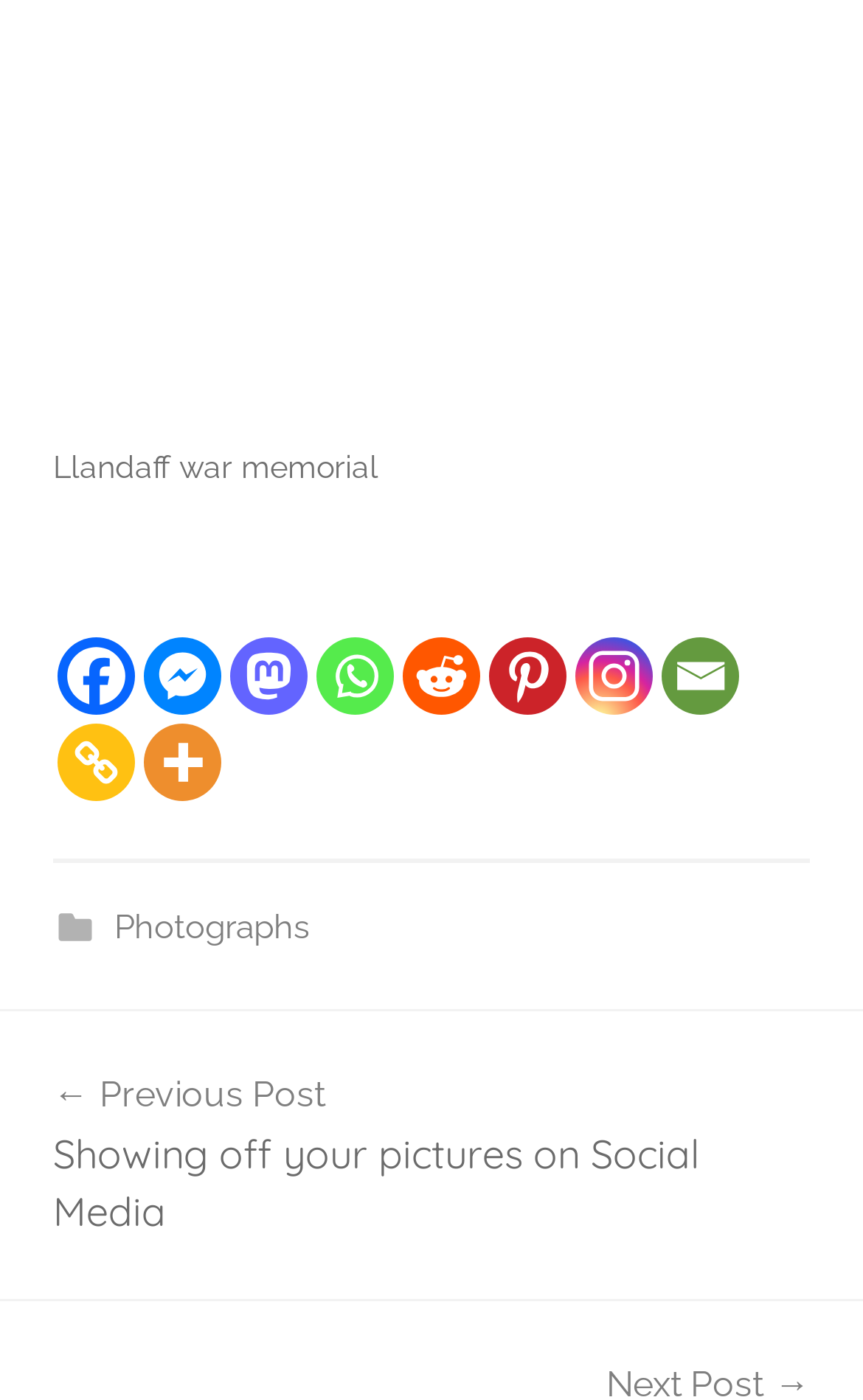Please identify the bounding box coordinates of the area I need to click to accomplish the following instruction: "Explore Photographs".

[0.132, 0.648, 0.358, 0.677]